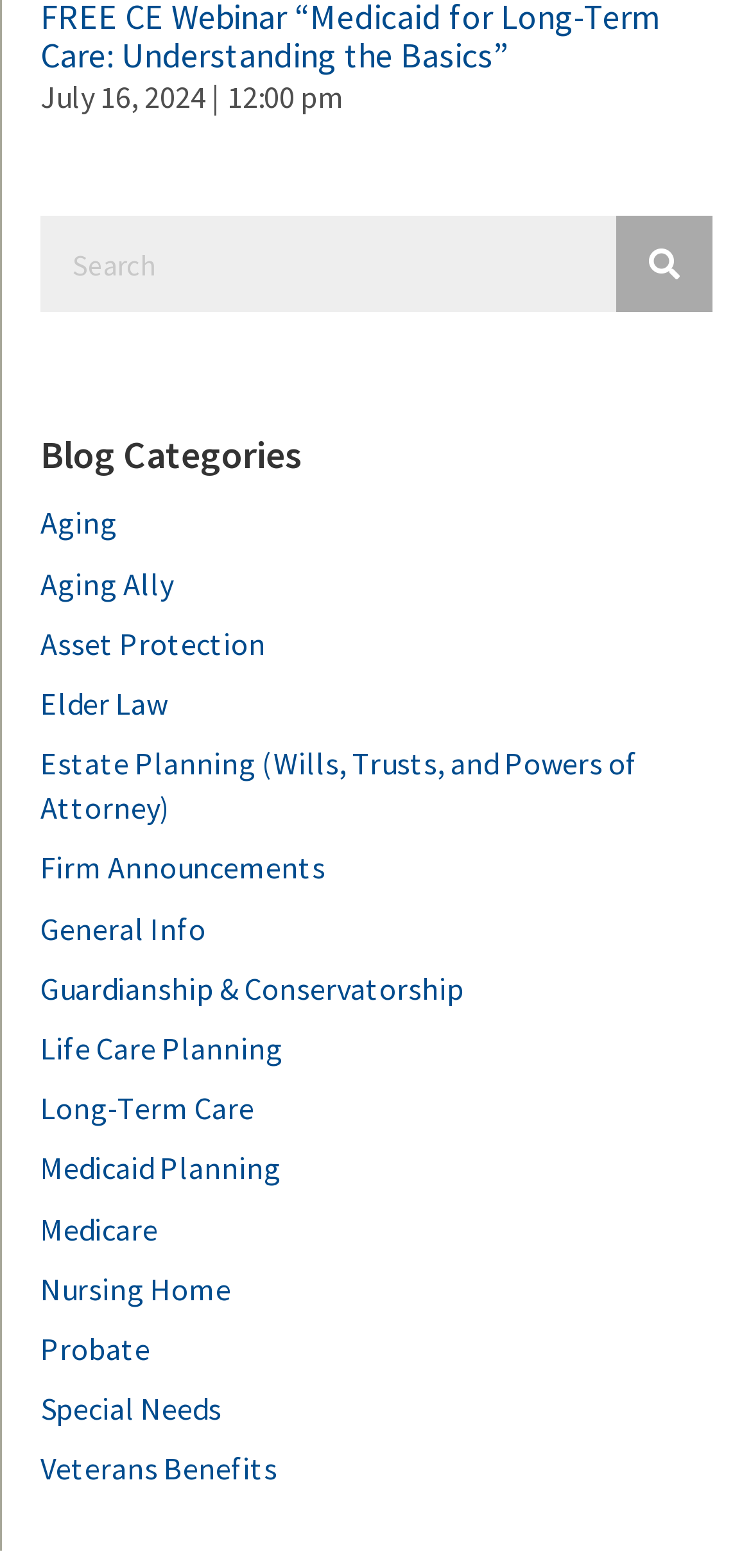What is the purpose of the form at the top?
Give a one-word or short phrase answer based on the image.

Search